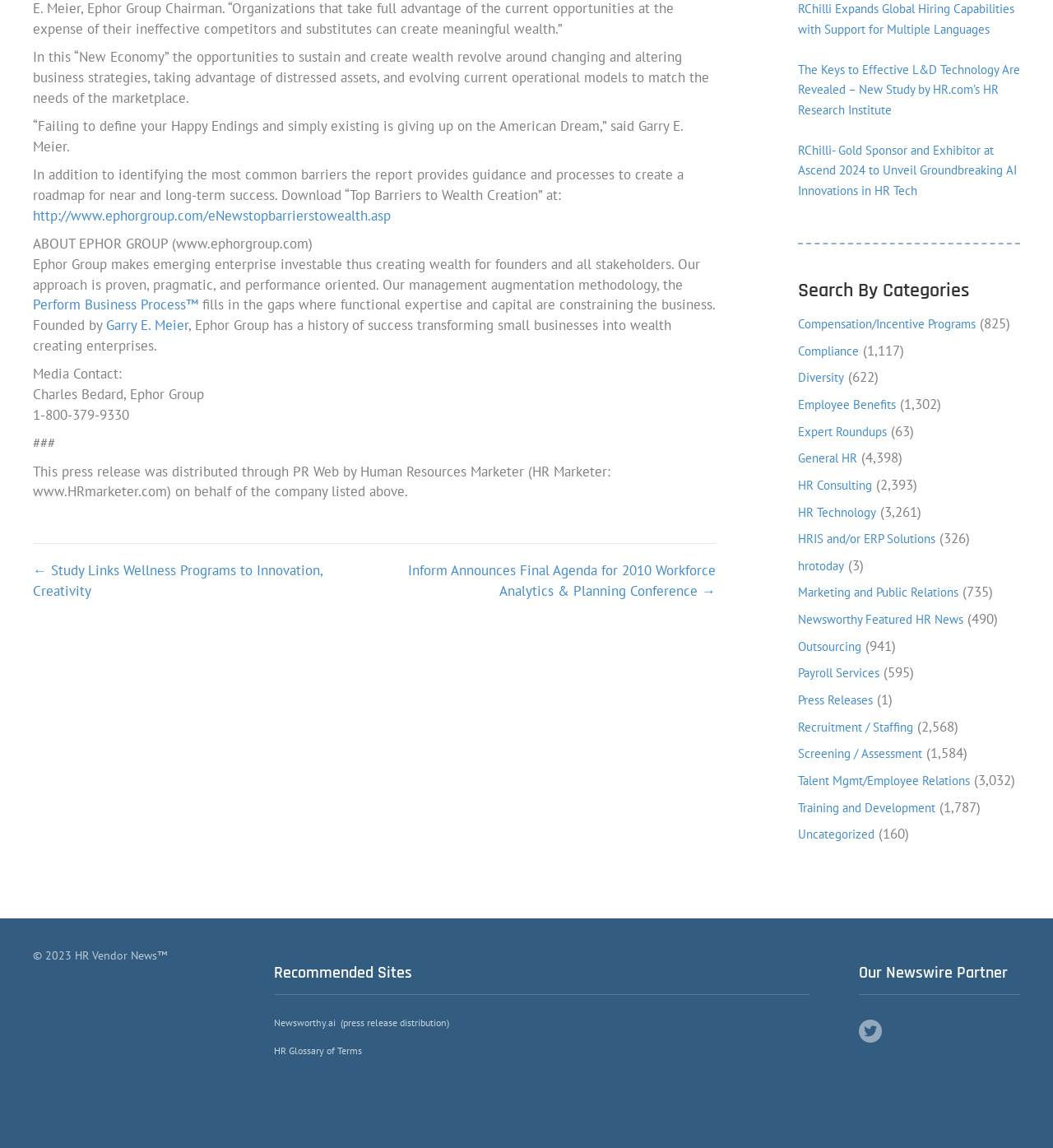Identify the bounding box coordinates for the UI element described as follows: Screening / Assessment. Use the format (top-left x, top-left y, bottom-right x, bottom-right y) and ensure all values are floating point numbers between 0 and 1.

[0.758, 0.65, 0.876, 0.663]